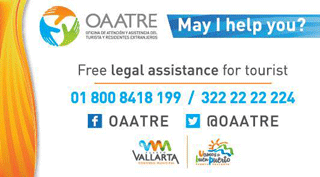Offer a meticulous description of the image.

The image features promotional material for OAATRE, the Office of Tourist Assistance for tourists and foreign residents in Puerto Vallarta. It prominently displays the message, "May I help you?" indicating their commitment to providing support. The text highlights their services, offering "Free legal assistance for tourists," and includes contact numbers, 01 800 8418 199 and 322 22 22 224, for immediate help. Visual elements include the OAATRE logo, social media handles (@OAATRE), and icons representing their presence on Facebook and Twitter. The colorful design and approachable language aim to connect with visitors, reassuring them of available assistance during their stay in the region.